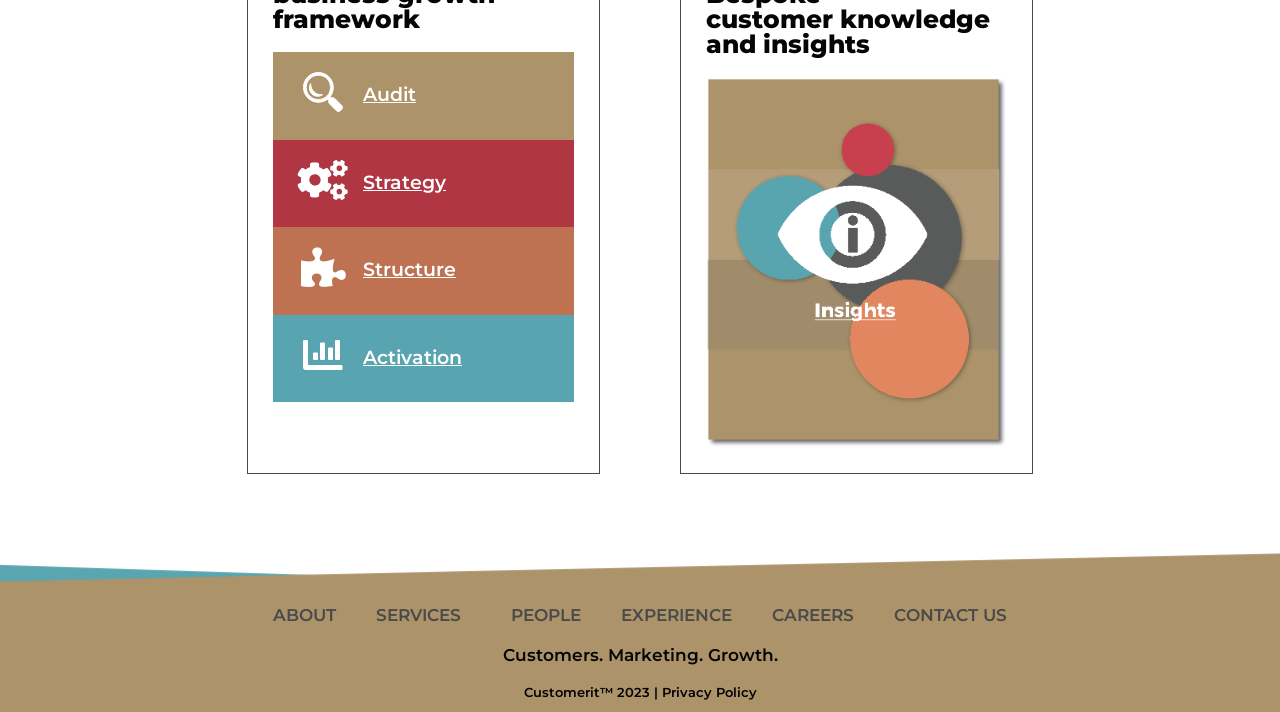Could you highlight the region that needs to be clicked to execute the instruction: "Read the Privacy Policy"?

[0.517, 0.96, 0.591, 0.983]